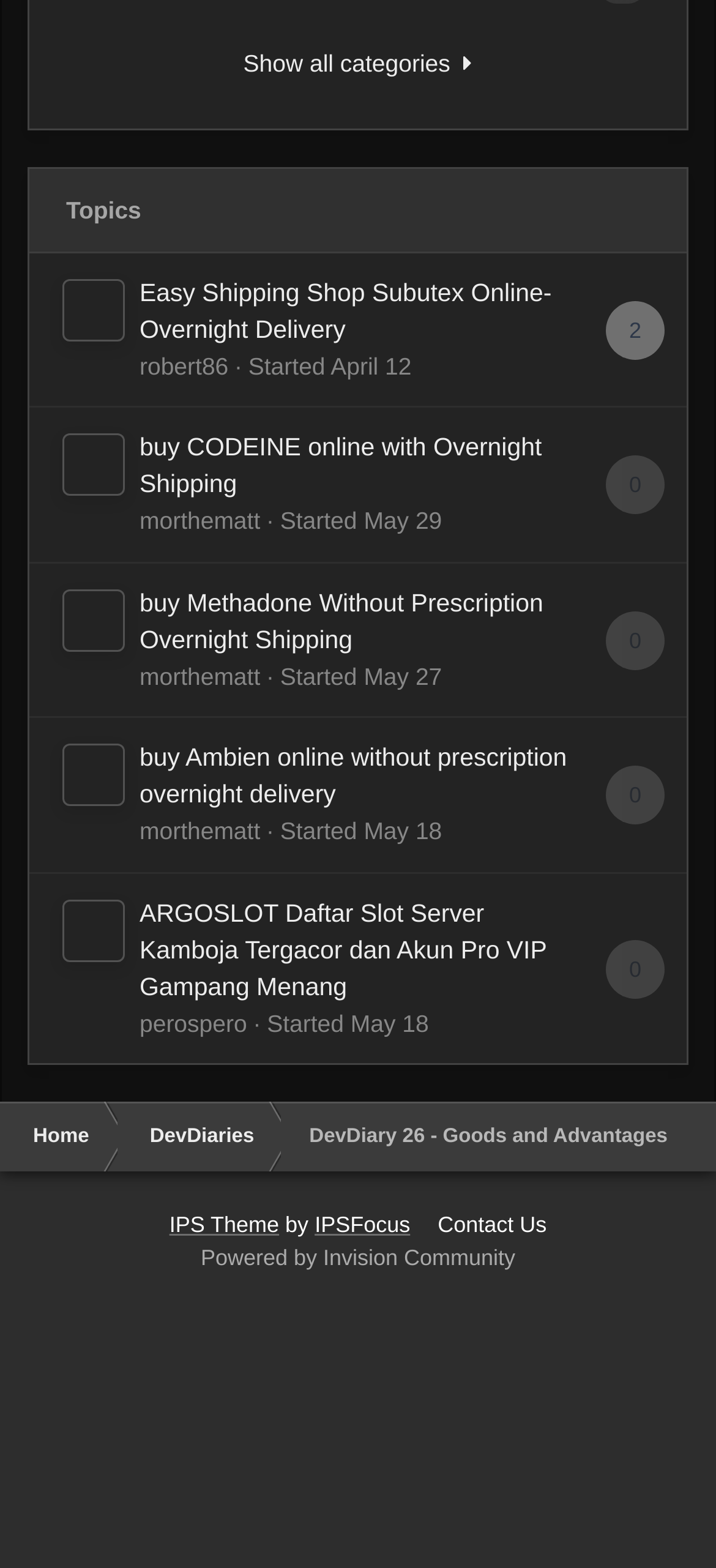From the element description: "title="Go to morthematt's profile"", extract the bounding box coordinates of the UI element. The coordinates should be expressed as four float numbers between 0 and 1, in the order [left, top, right, bottom].

[0.087, 0.376, 0.174, 0.416]